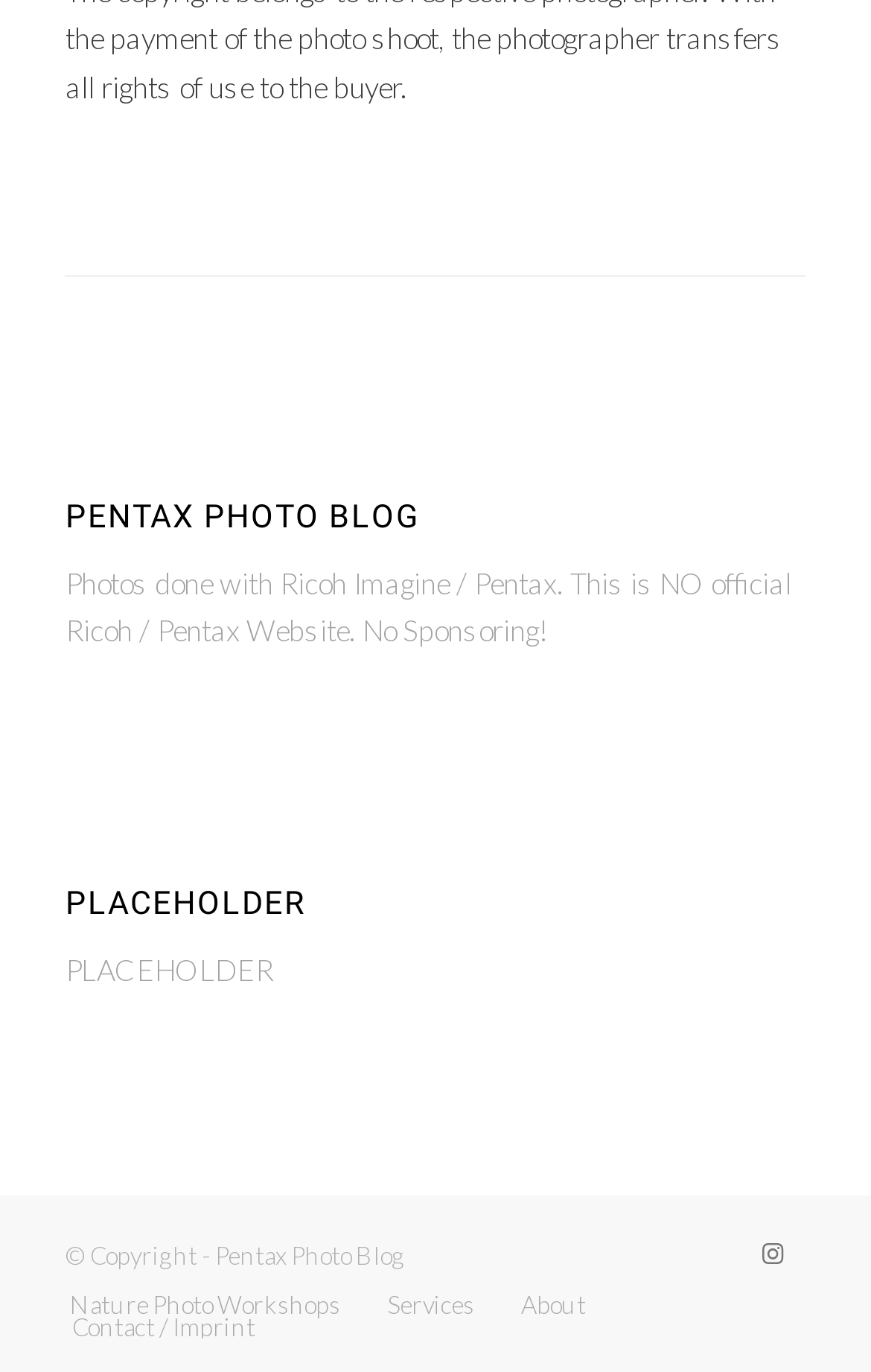What is the name of the blog?
Look at the image and answer the question using a single word or phrase.

PENTAX PHOTO BLOG